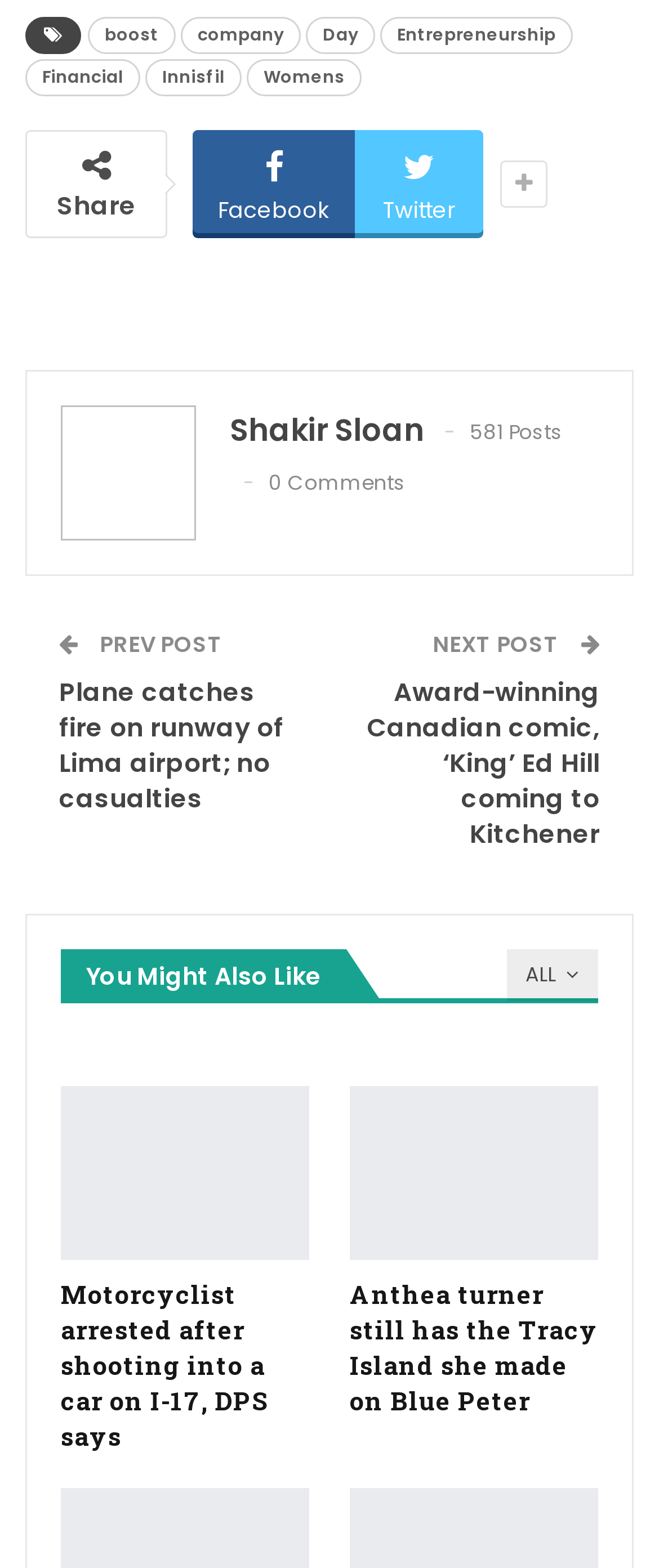Provide a brief response in the form of a single word or phrase:
How many comments are there?

0